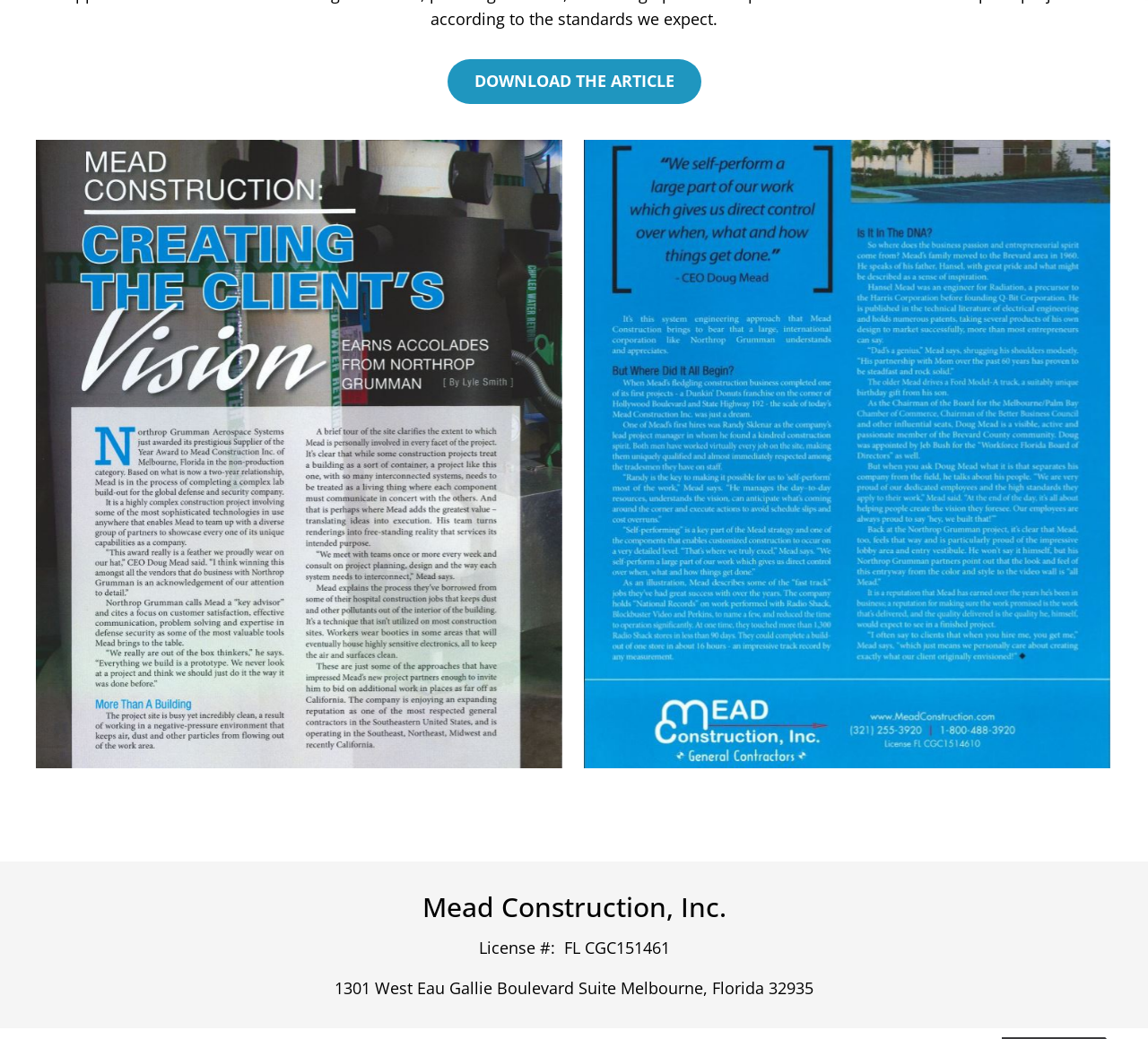Using the information shown in the image, answer the question with as much detail as possible: How many links are there on the webpage?

There are four link elements on the webpage, including the links to 'Mead Construction, Inc.', 'SPACE COAST MAGAZINE 2', and the company address.